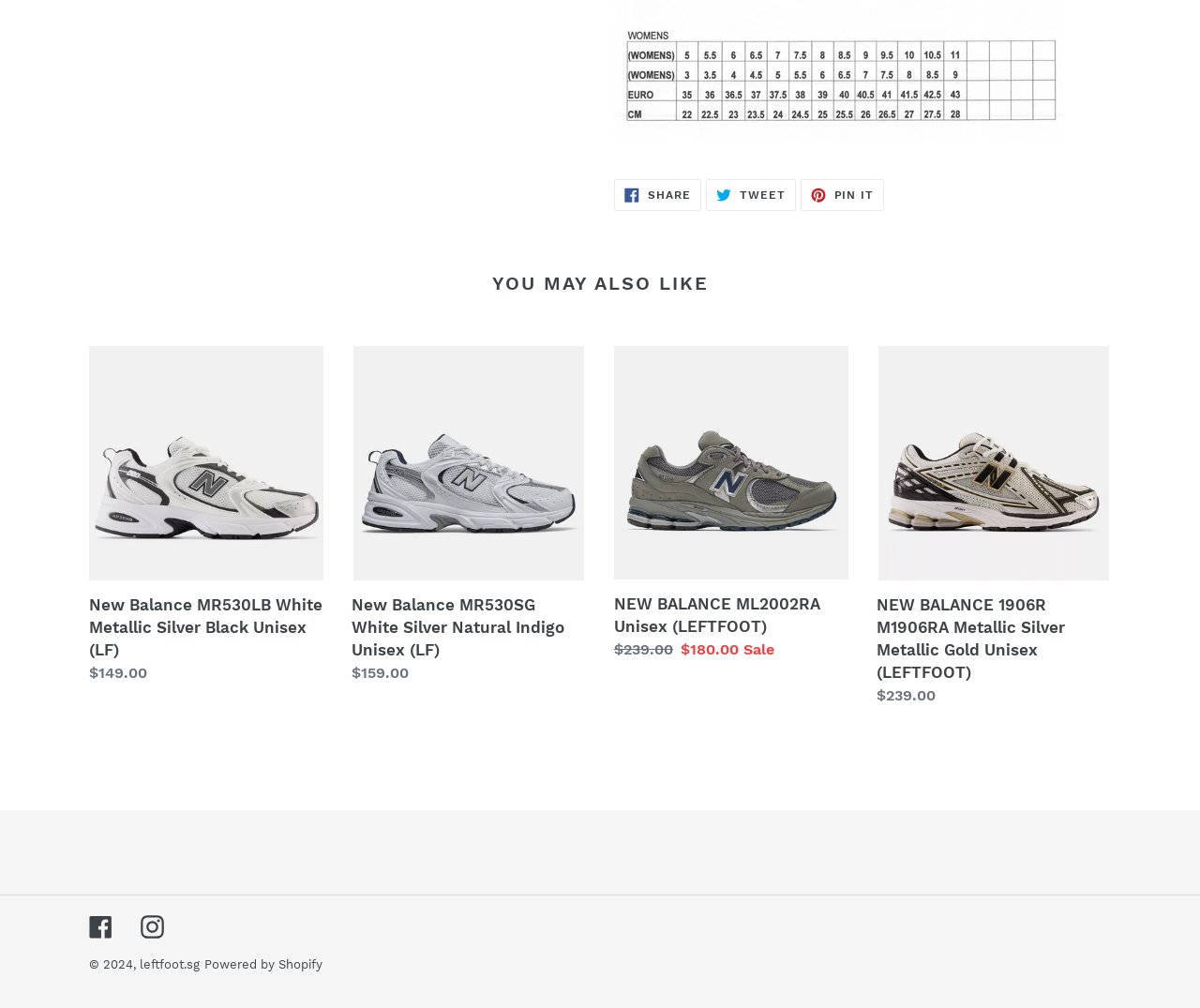What is the price of New Balance MR530LB?
Refer to the image and provide a thorough answer to the question.

I found the price of New Balance MR530LB by looking at the description list detail of the first product, which is '$149.00'.